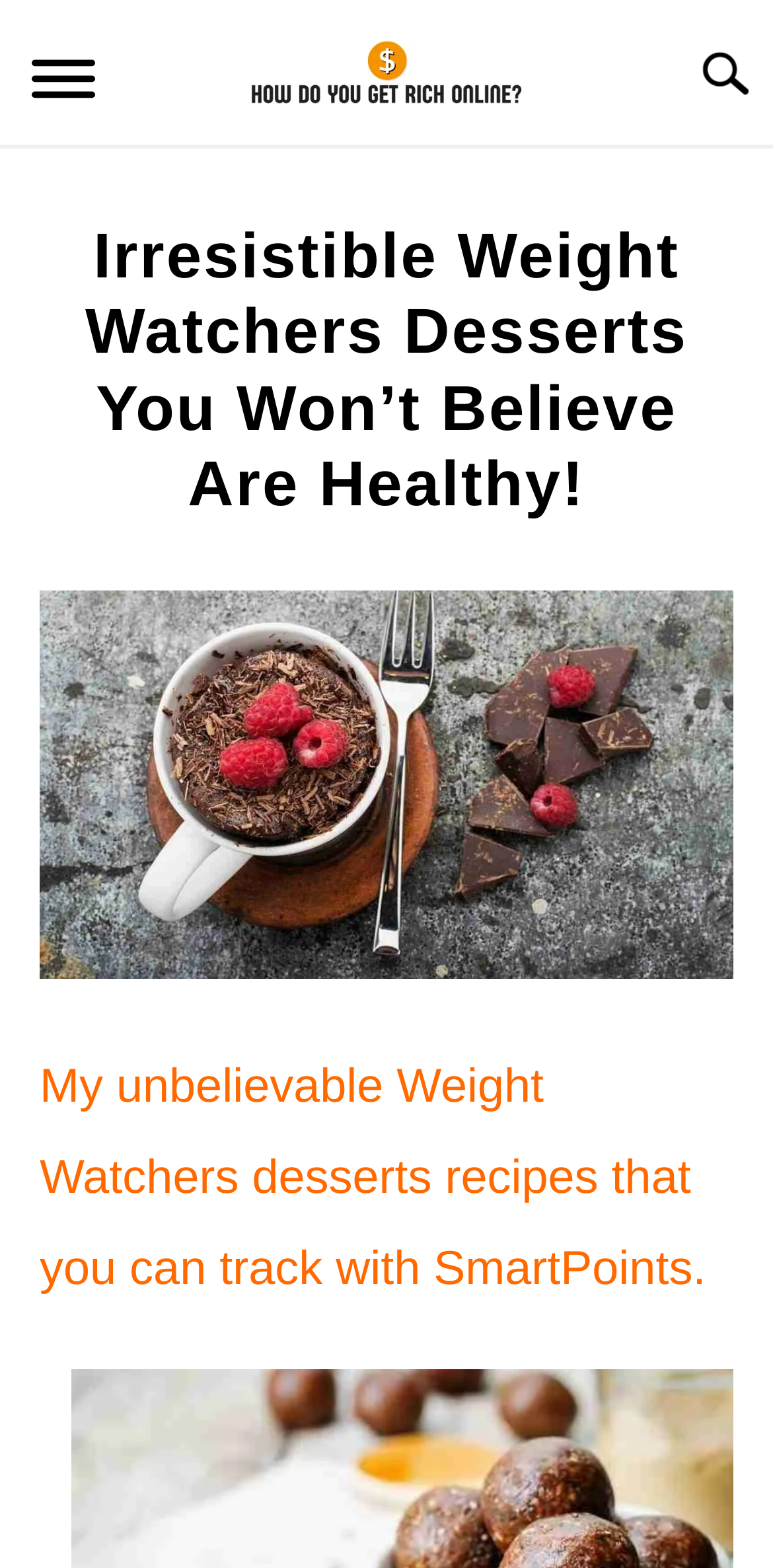Please provide the bounding box coordinates for the element that needs to be clicked to perform the instruction: "Toggle the submenu". The coordinates must consist of four float numbers between 0 and 1, formatted as [left, top, right, bottom].

[0.592, 0.238, 0.71, 0.298]